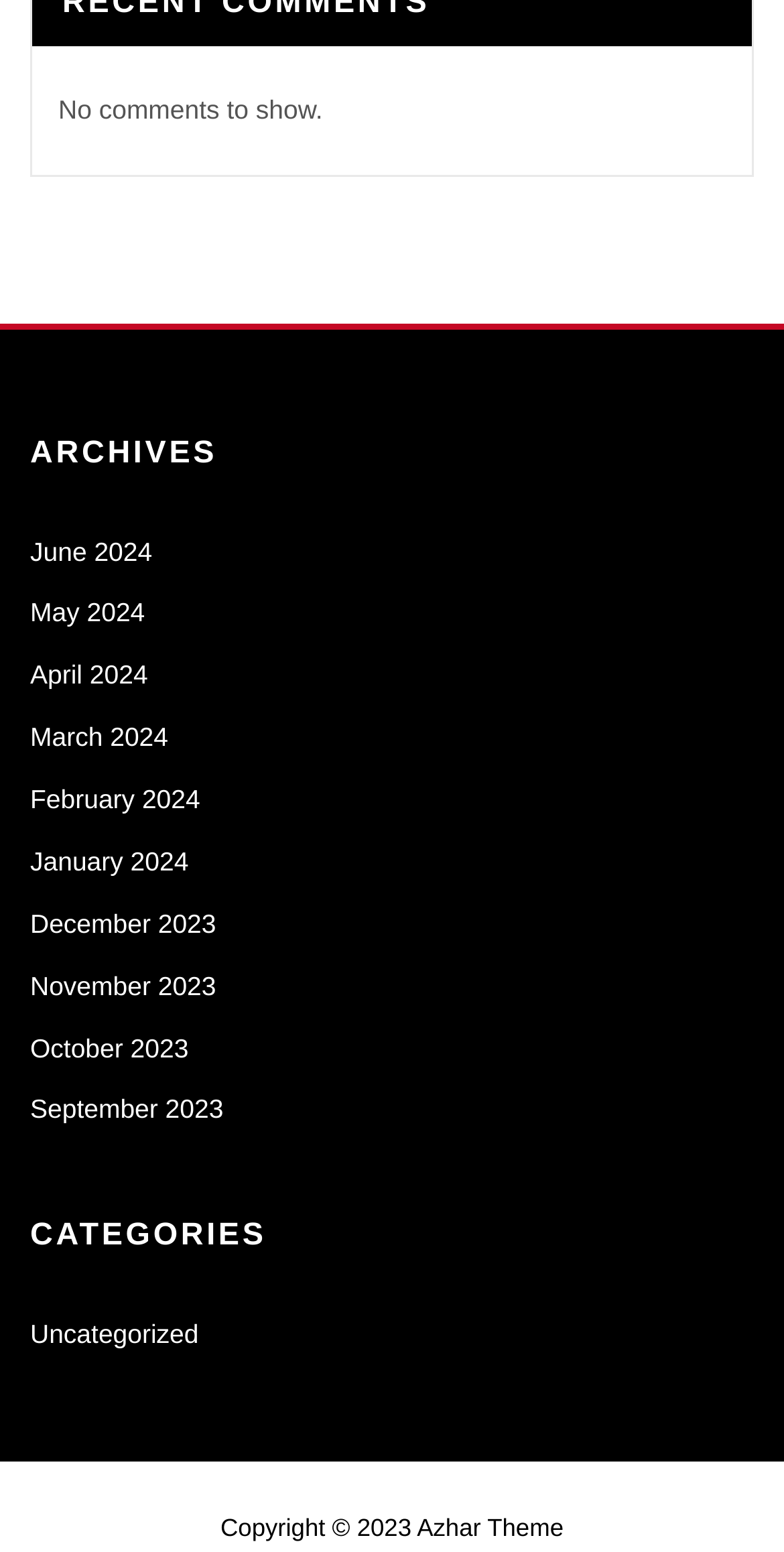Specify the bounding box coordinates of the area to click in order to follow the given instruction: "read about stand up paddle."

None